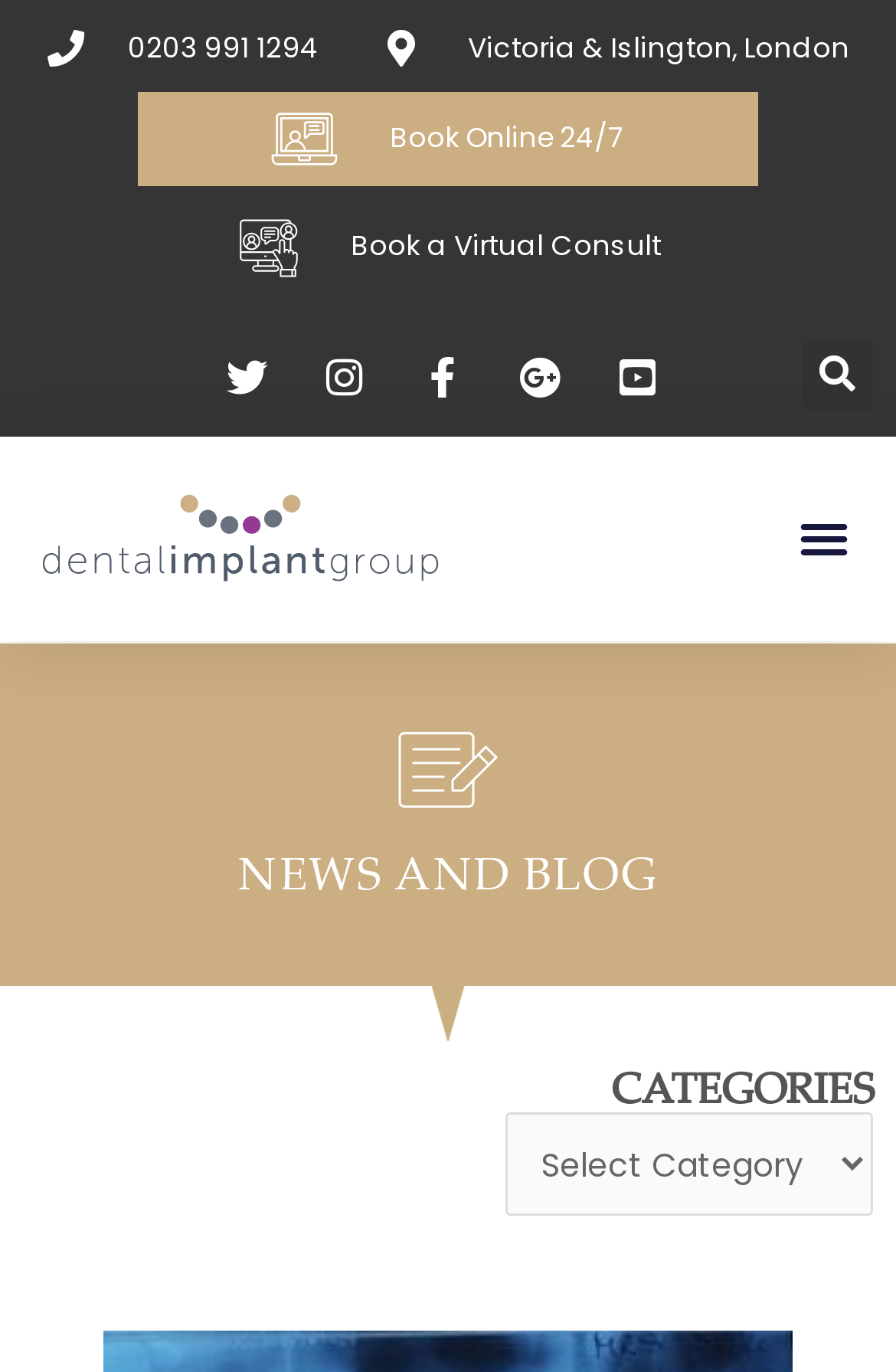How many contact numbers are available?
Look at the screenshot and provide an in-depth answer.

I found a link with the text '0203 991 1294' which appears to be a contact number, and I didn't find any other contact numbers on the webpage.